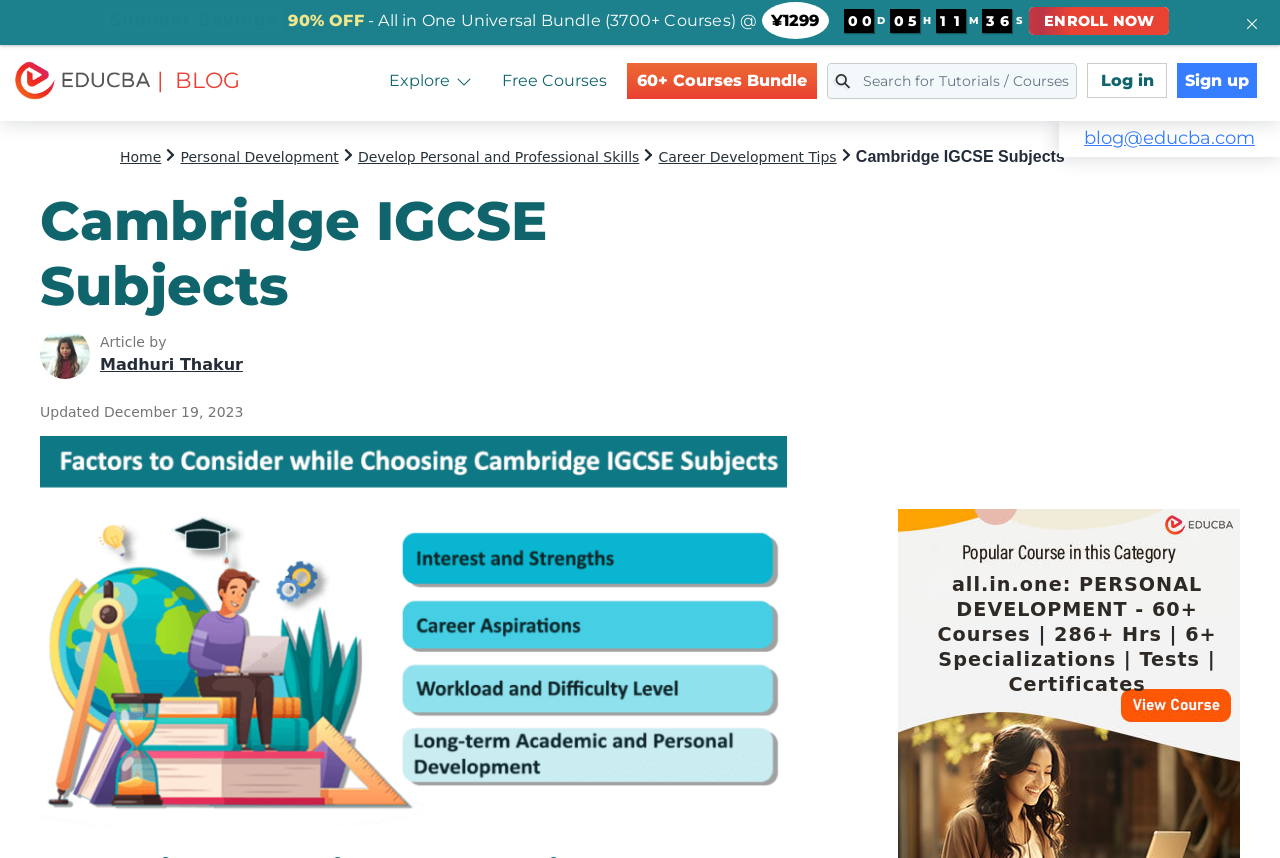Offer an extensive depiction of the webpage and its key elements.

The webpage is about choosing the right Cambridge IGCSE subjects, with a focus on expert insights and guidance. At the top left corner, there is a logo of EDUCBA, accompanied by a navigation menu with links to explore, free courses, and a 60+ courses bundle. A search bar is located to the right of the navigation menu, allowing users to search for tutorials or courses.

Below the navigation menu, there are several links to different sections of the website, including a blog, personal development, and career development tips. The main content of the webpage is headed by a title "Cambridge IGCSE Subjects" in a prominent font, followed by an article written by Madhuri Thakur. The article is accompanied by an image of the author and a brief description of the article's update date.

To the right of the article title, there is a large image related to Cambridge IGCSE subjects, which takes up a significant portion of the webpage. At the very top of the webpage, there is a promotional banner advertising a summer savings deal on a universal bundle of courses.